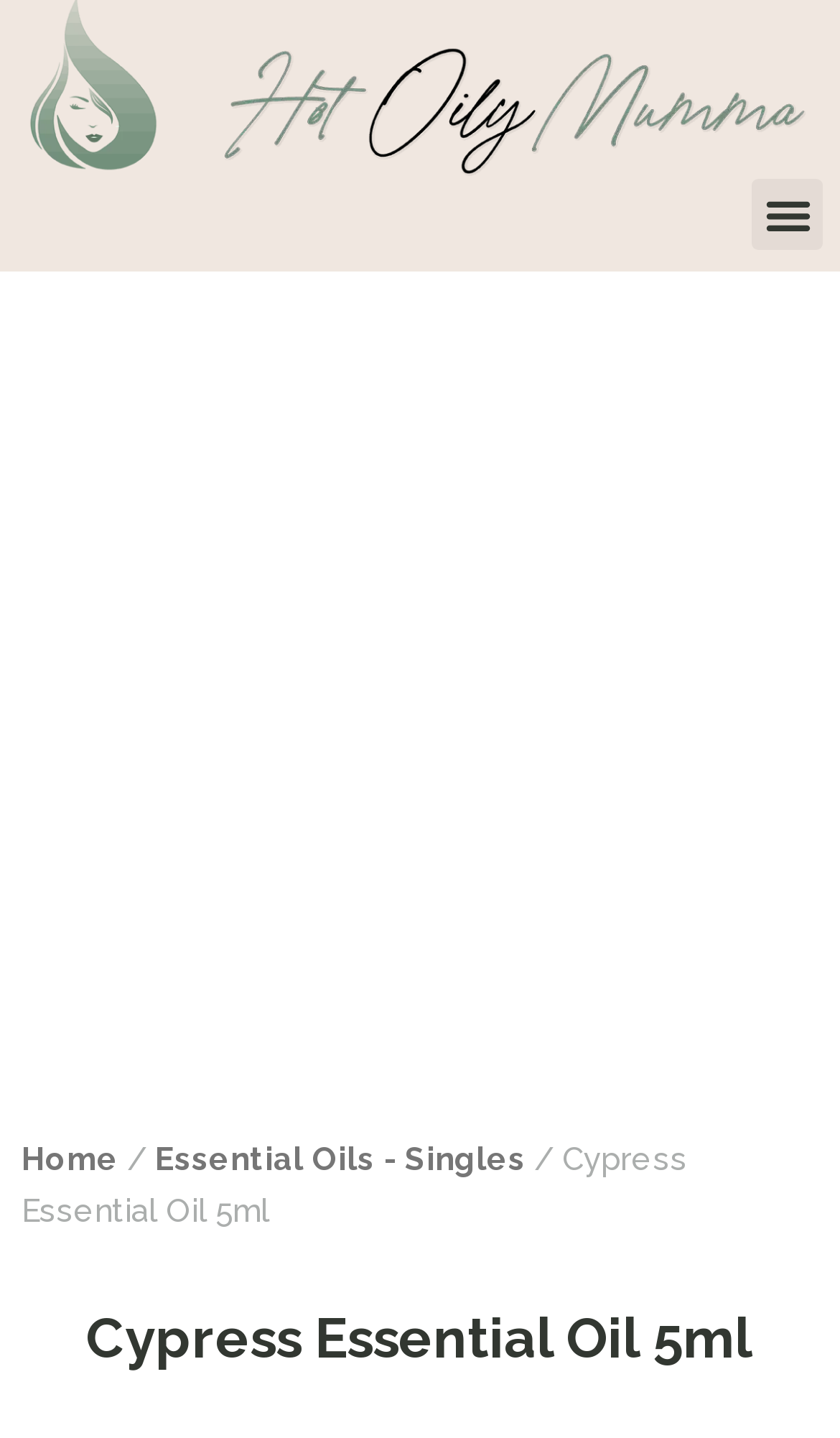How many images are on the page?
Using the information from the image, answer the question thoroughly.

I counted the number of images on the page by looking at the image 'Cypress essential oil from Young Living' which is the only image on the page.